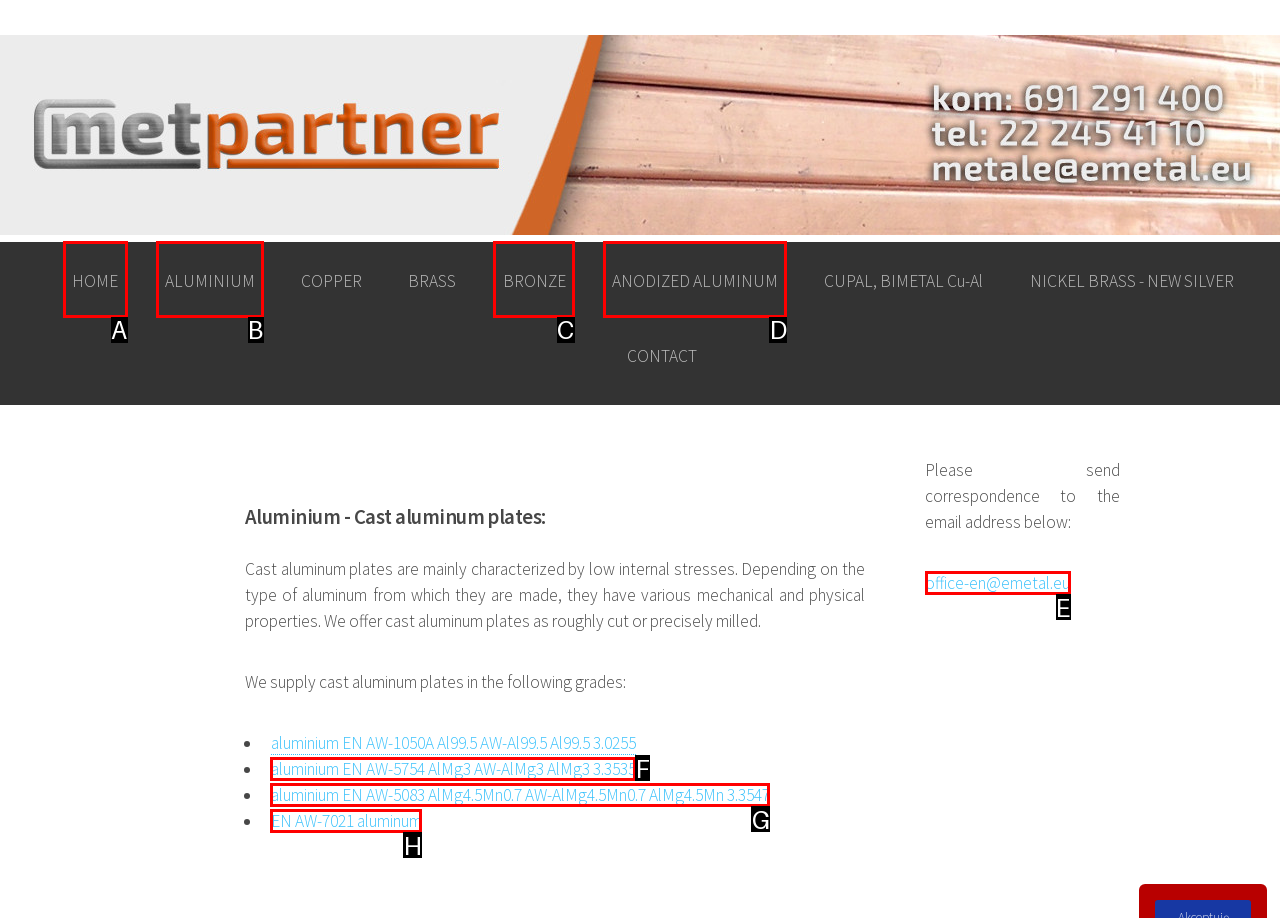Select the proper HTML element to perform the given task: send email to office Answer with the corresponding letter from the provided choices.

E